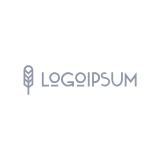Please provide a short answer using a single word or phrase for the question:
What is the font style of the text 'LOGOIPSUM'?

Modern font